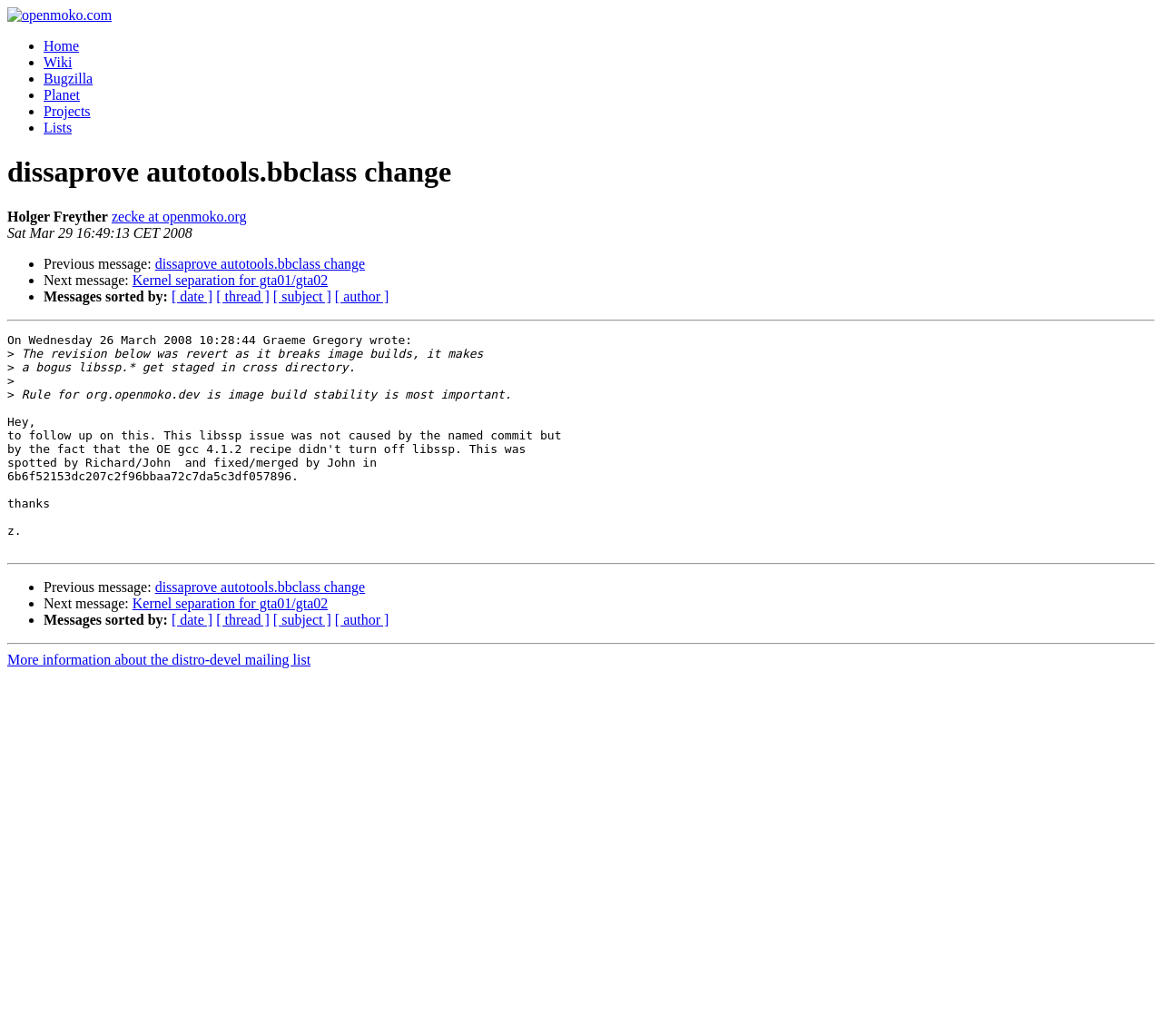Determine the heading of the webpage and extract its text content.

dissaprove autotools.bbclass change